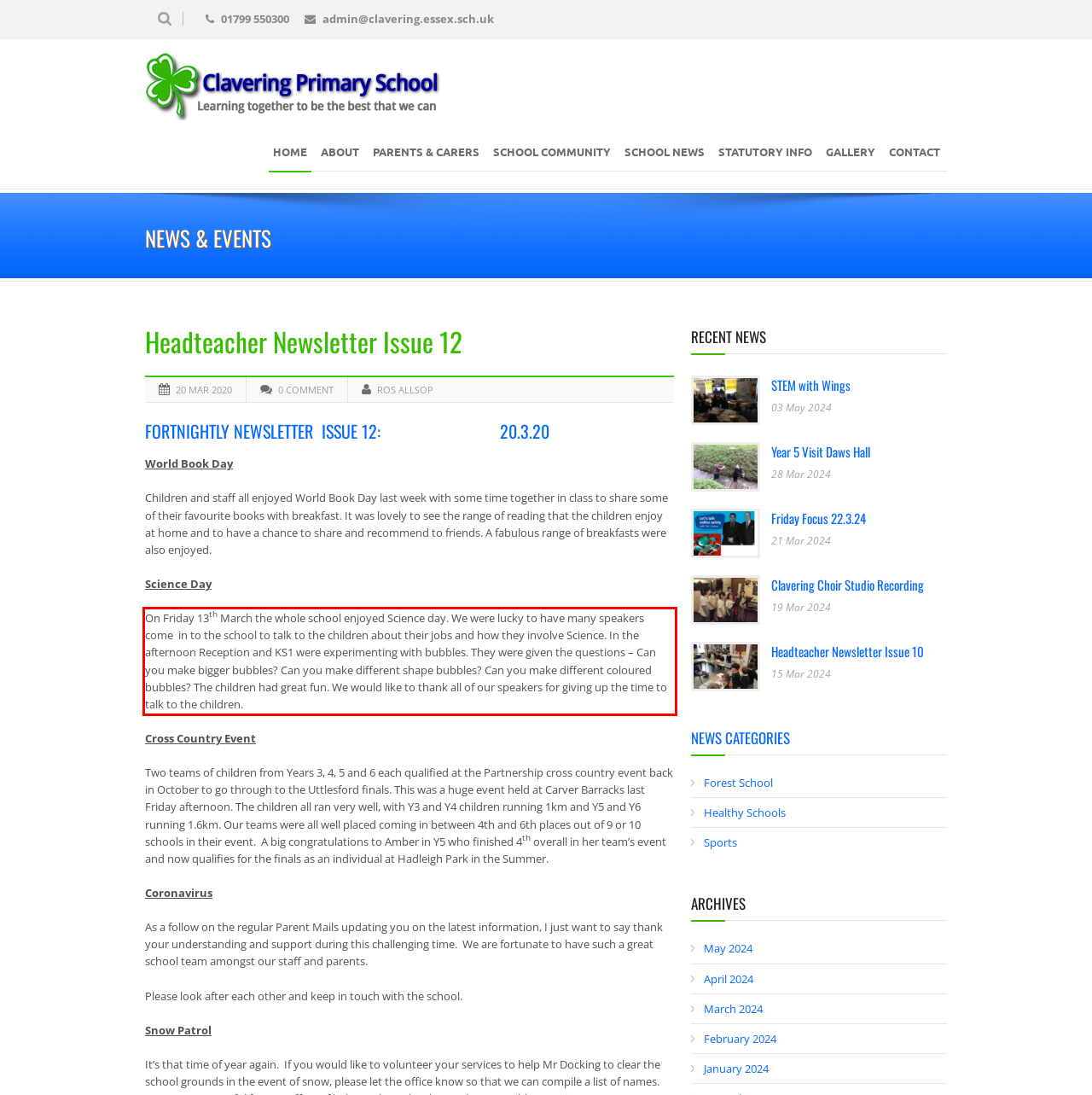Review the screenshot of the webpage and recognize the text inside the red rectangle bounding box. Provide the extracted text content.

On Friday 13th March the whole school enjoyed Science day. We were lucky to have many speakers come in to the school to talk to the children about their jobs and how they involve Science. In the afternoon Reception and KS1 were experimenting with bubbles. They were given the questions – Can you make bigger bubbles? Can you make different shape bubbles? Can you make different coloured bubbles? The children had great fun. We would like to thank all of our speakers for giving up the time to talk to the children.